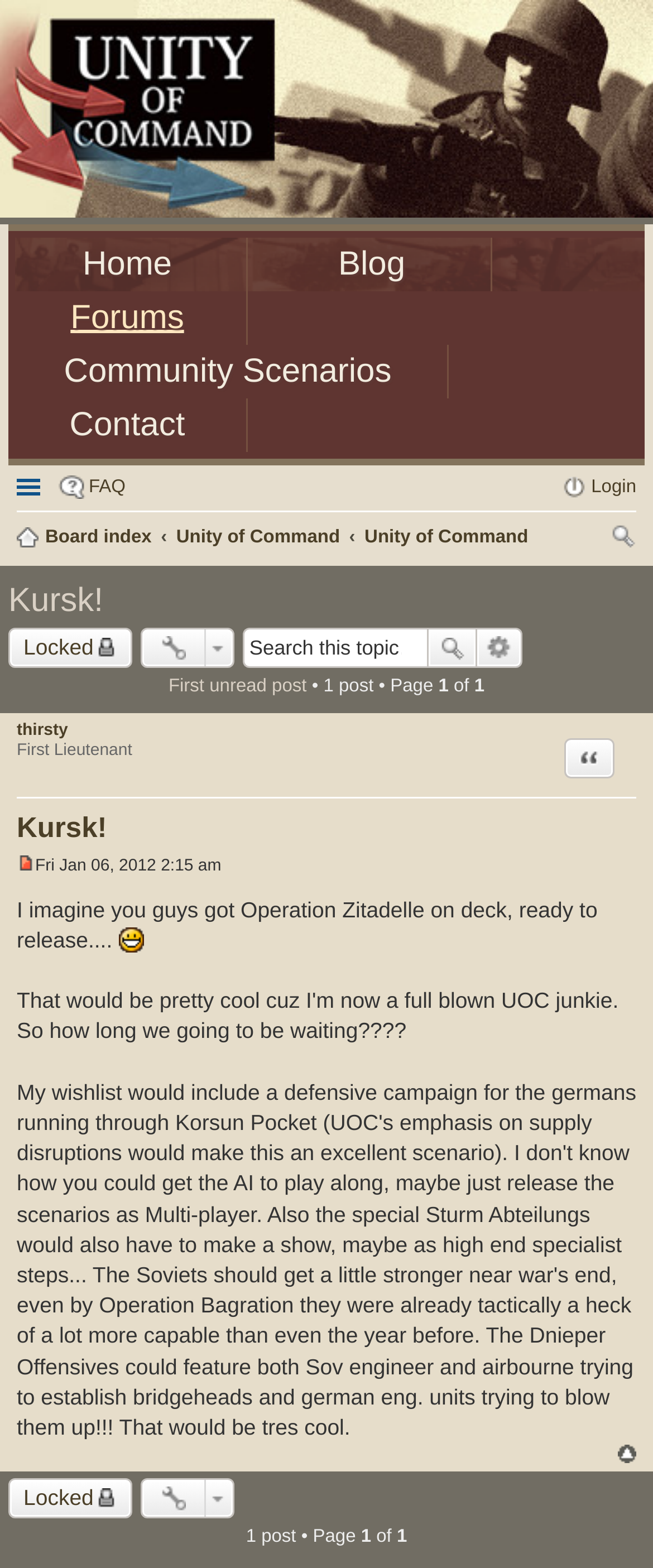Locate the bounding box coordinates of the clickable area to execute the instruction: "Quote a post". Provide the coordinates as four float numbers between 0 and 1, represented as [left, top, right, bottom].

[0.864, 0.471, 0.941, 0.497]